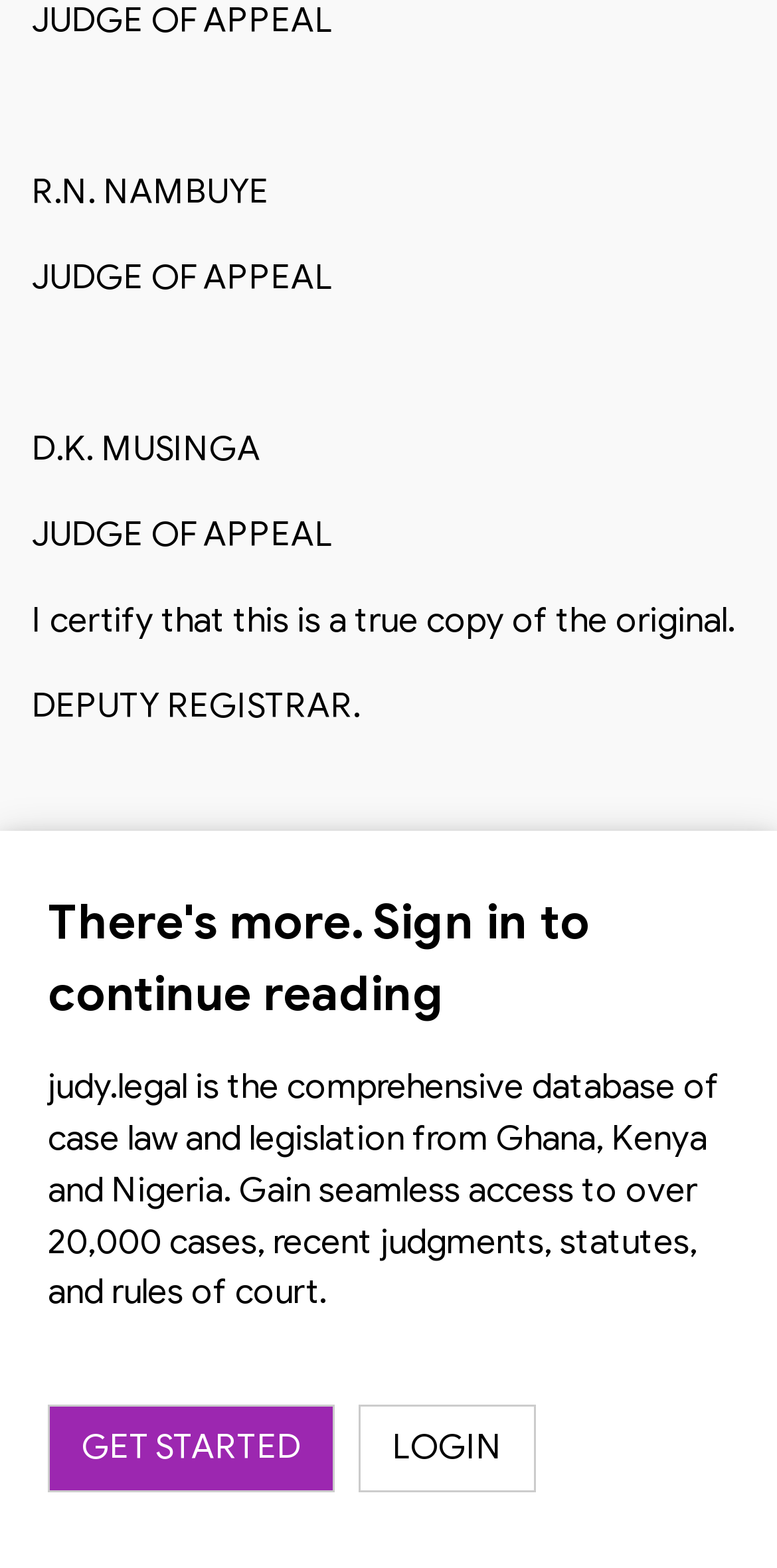Provide a one-word or brief phrase answer to the question:
What is the name of the database?

judy.legal